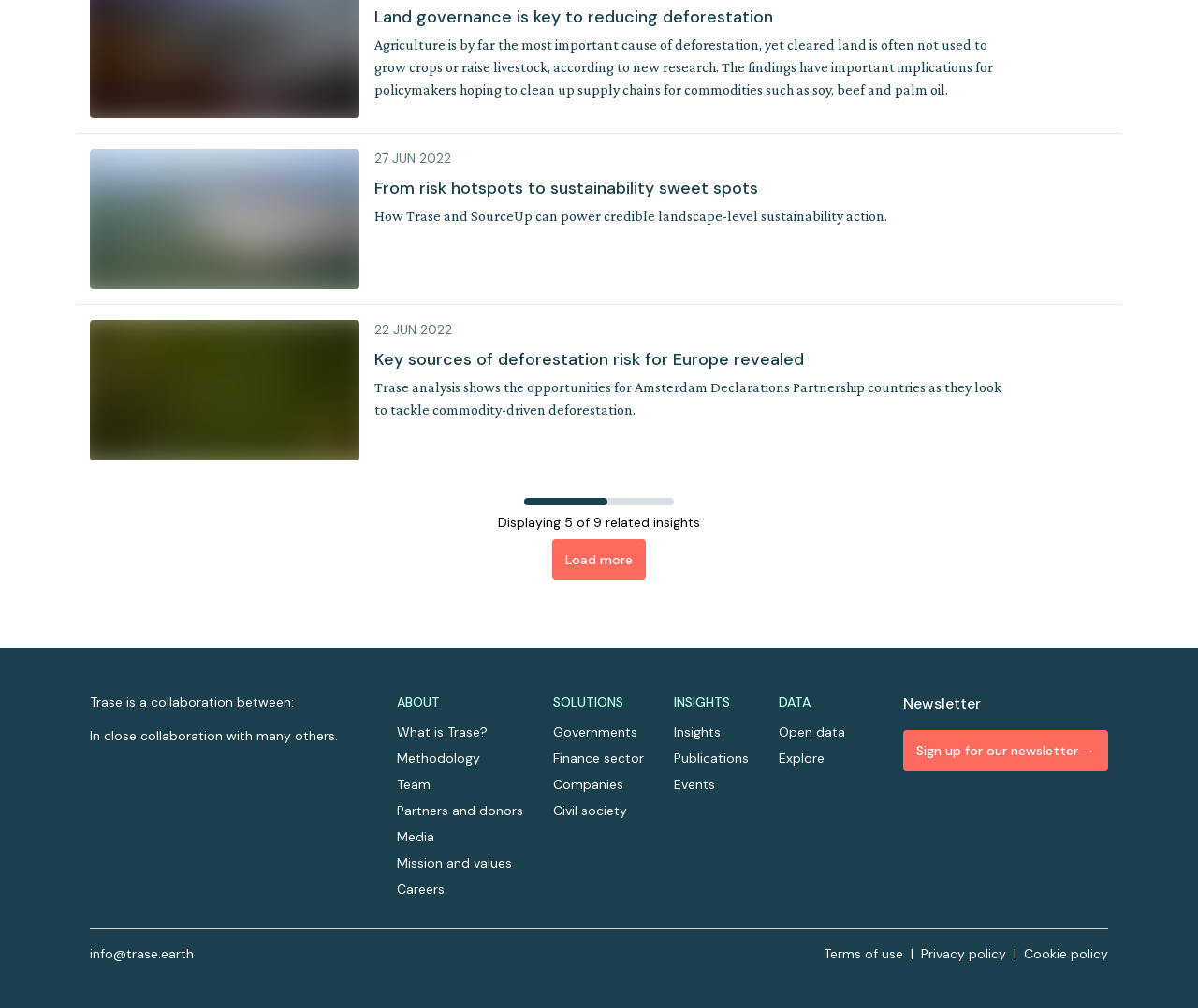Identify the bounding box coordinates for the element you need to click to achieve the following task: "Learn about Trase methodology". Provide the bounding box coordinates as four float numbers between 0 and 1, in the form [left, top, right, bottom].

[0.331, 0.743, 0.436, 0.761]